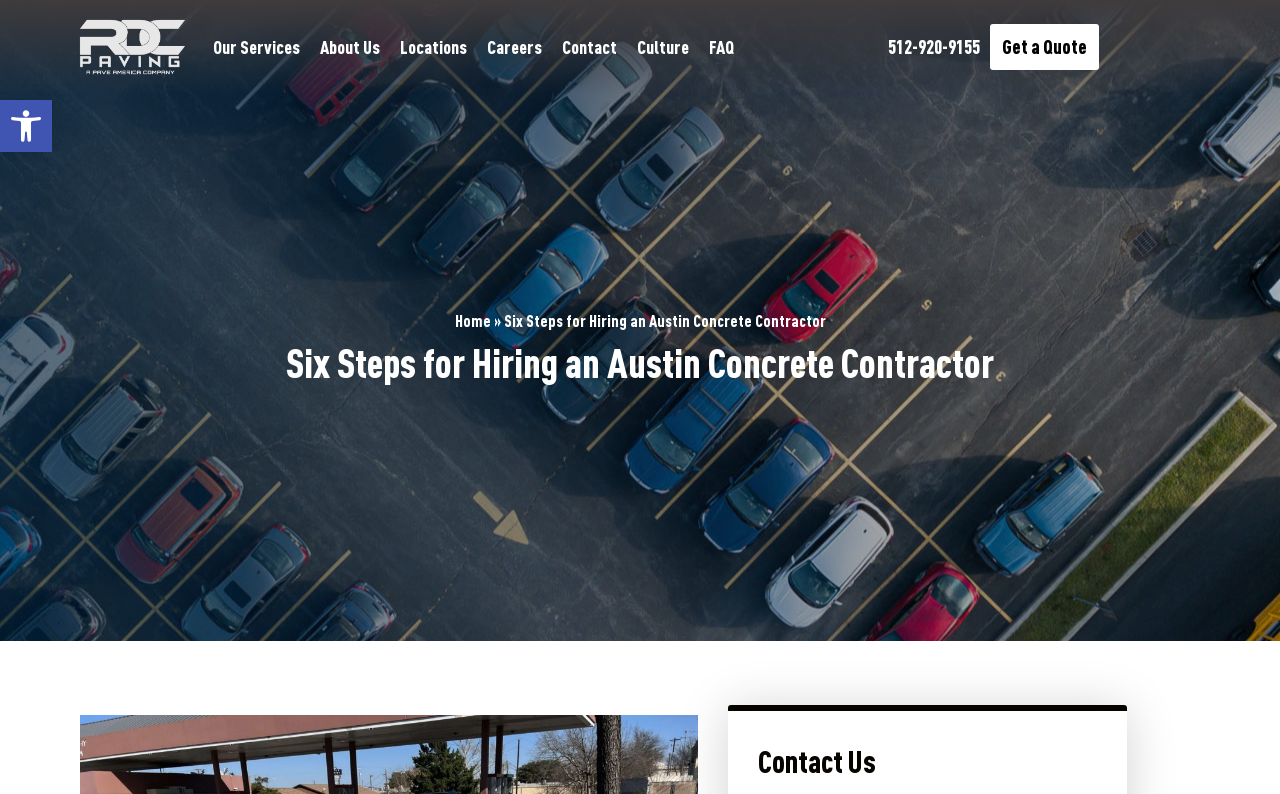Extract the bounding box of the UI element described as: "Get a Quote".

[0.773, 0.03, 0.859, 0.088]